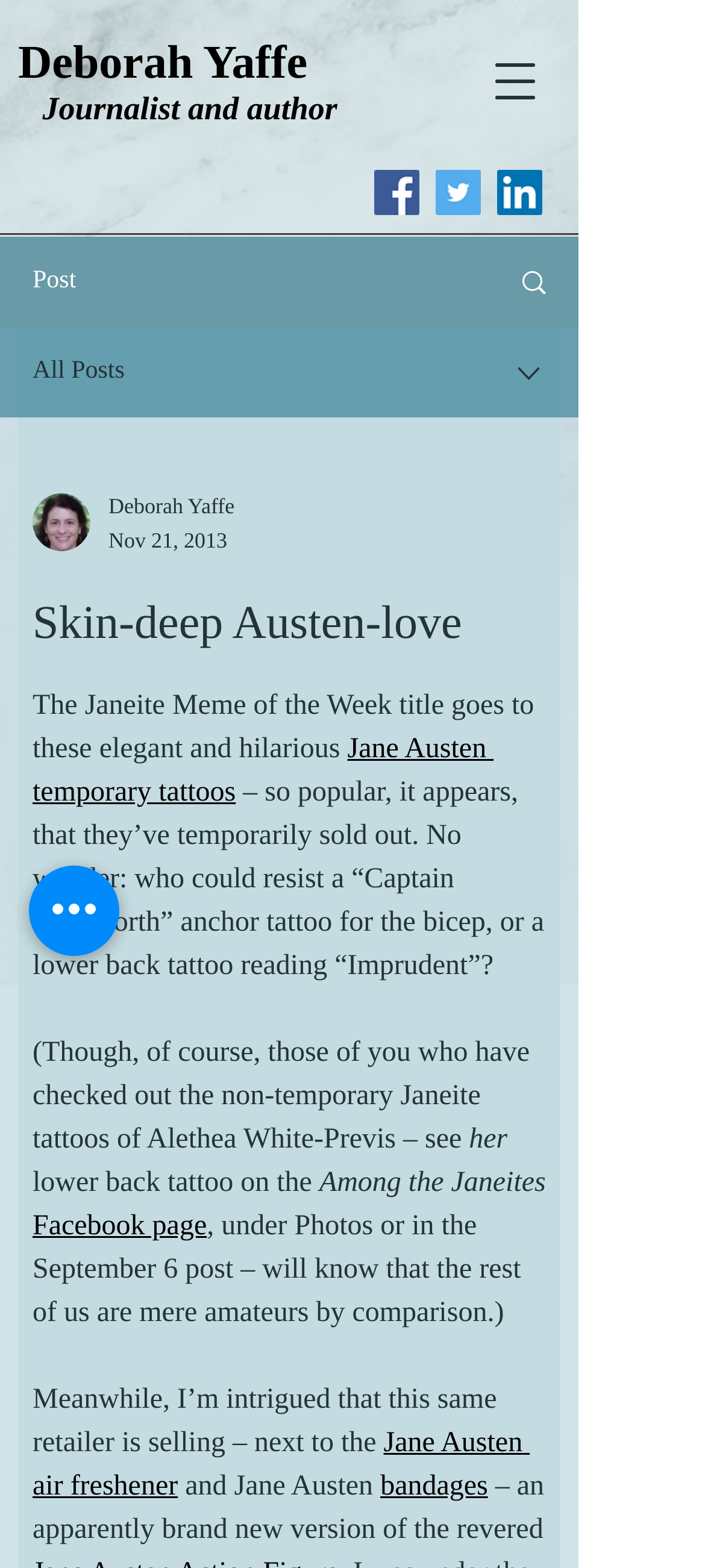Find the bounding box of the UI element described as follows: "Jane Austen air freshener".

[0.046, 0.911, 0.751, 0.958]